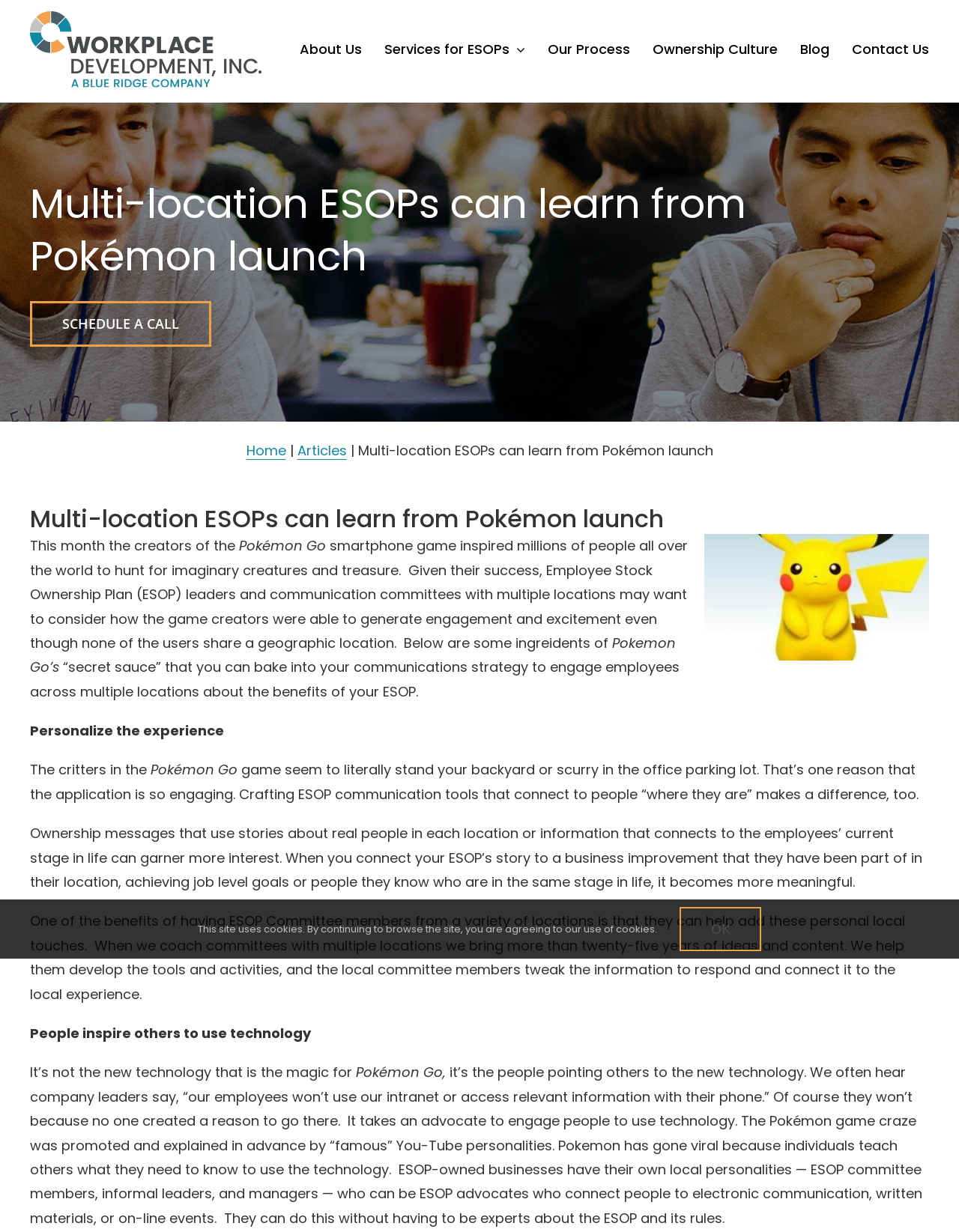Please give a succinct answer to the question in one word or phrase:
What is the benefit of having ESOP Committee members from various locations?

Adding personal local touches